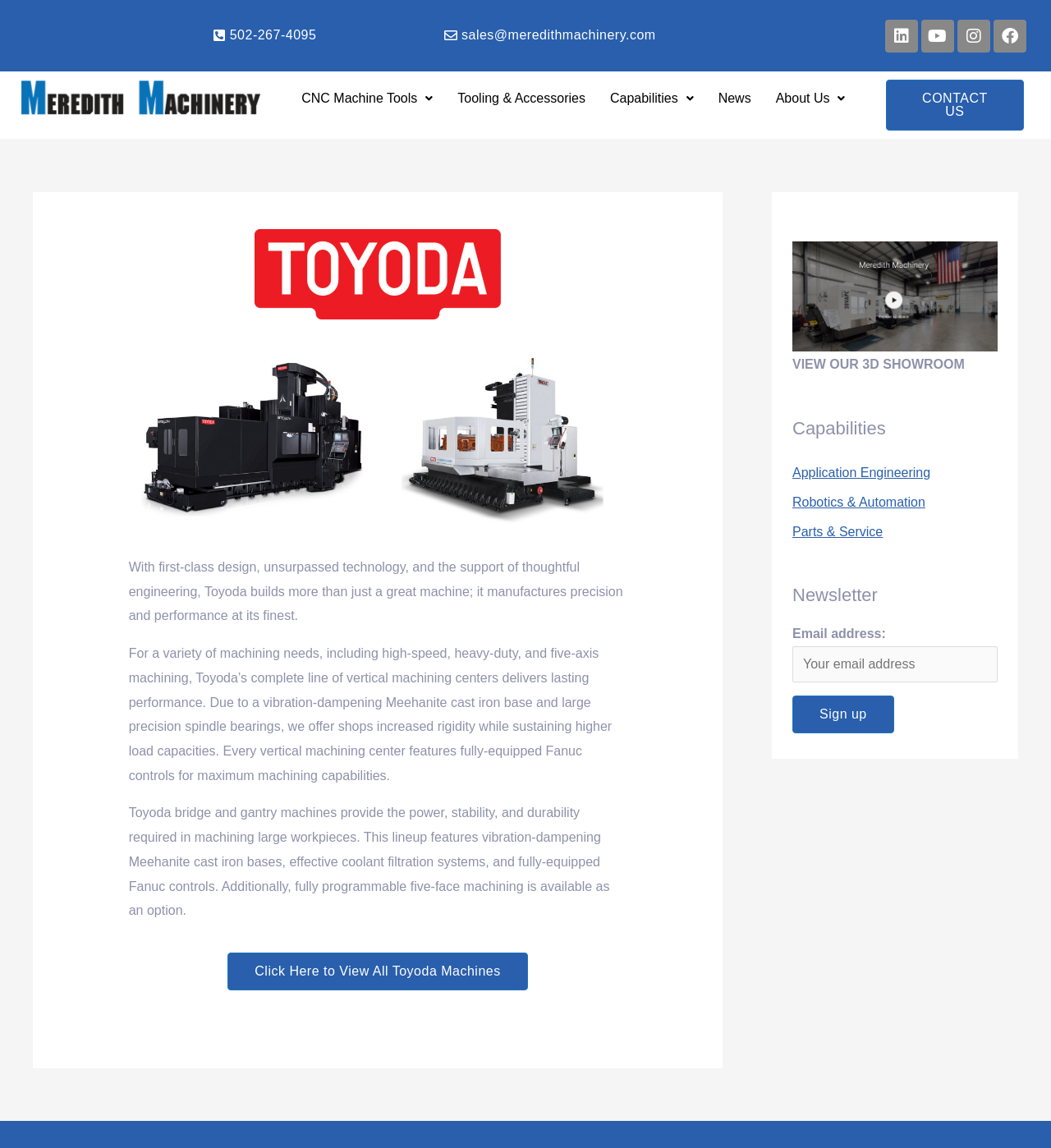Identify the bounding box coordinates of the clickable region required to complete the instruction: "View the 3D Virtual Tour Showroom". The coordinates should be given as four float numbers within the range of 0 and 1, i.e., [left, top, right, bottom].

[0.754, 0.251, 0.949, 0.263]